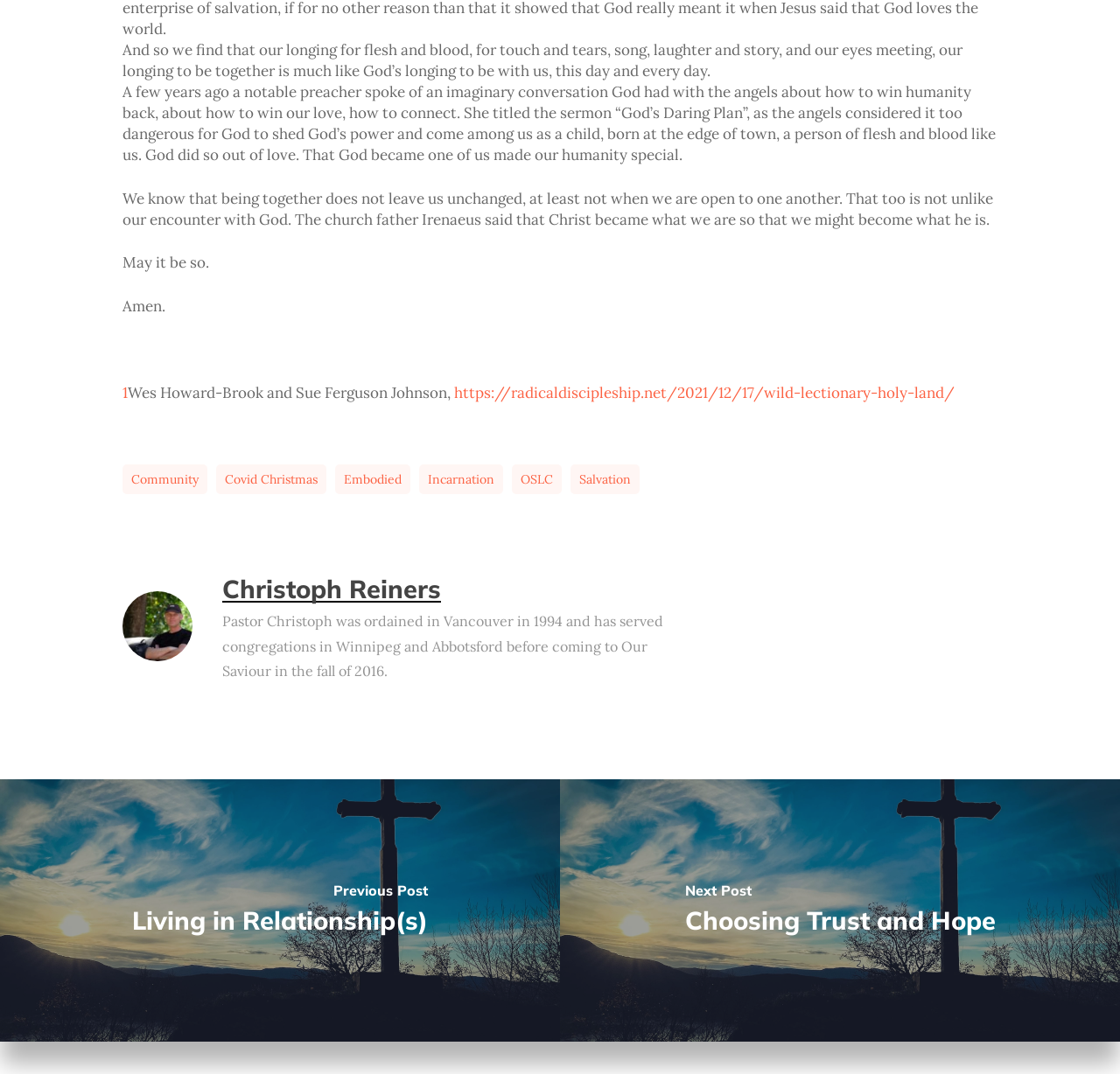Please identify the bounding box coordinates of the area that needs to be clicked to fulfill the following instruction: "Go to the previous post Living in Relationship(s)."

[0.0, 0.726, 0.5, 0.97]